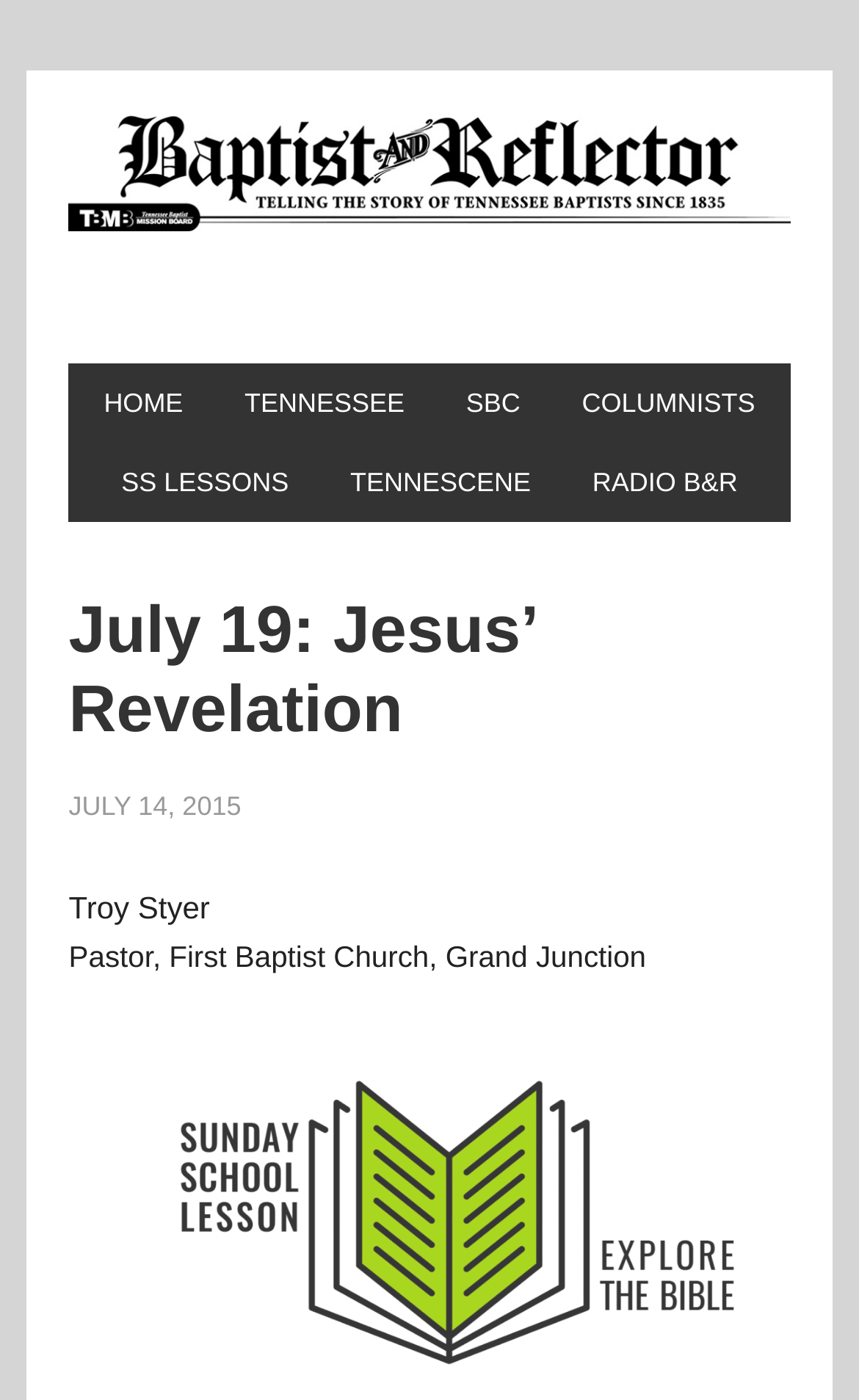What is the name of the church?
Using the image as a reference, answer with just one word or a short phrase.

First Baptist Church